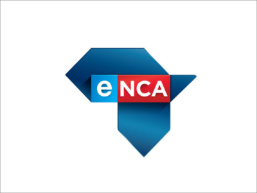Provide a short answer using a single word or phrase for the following question: 
What is the shape of the logo's background?

African continent